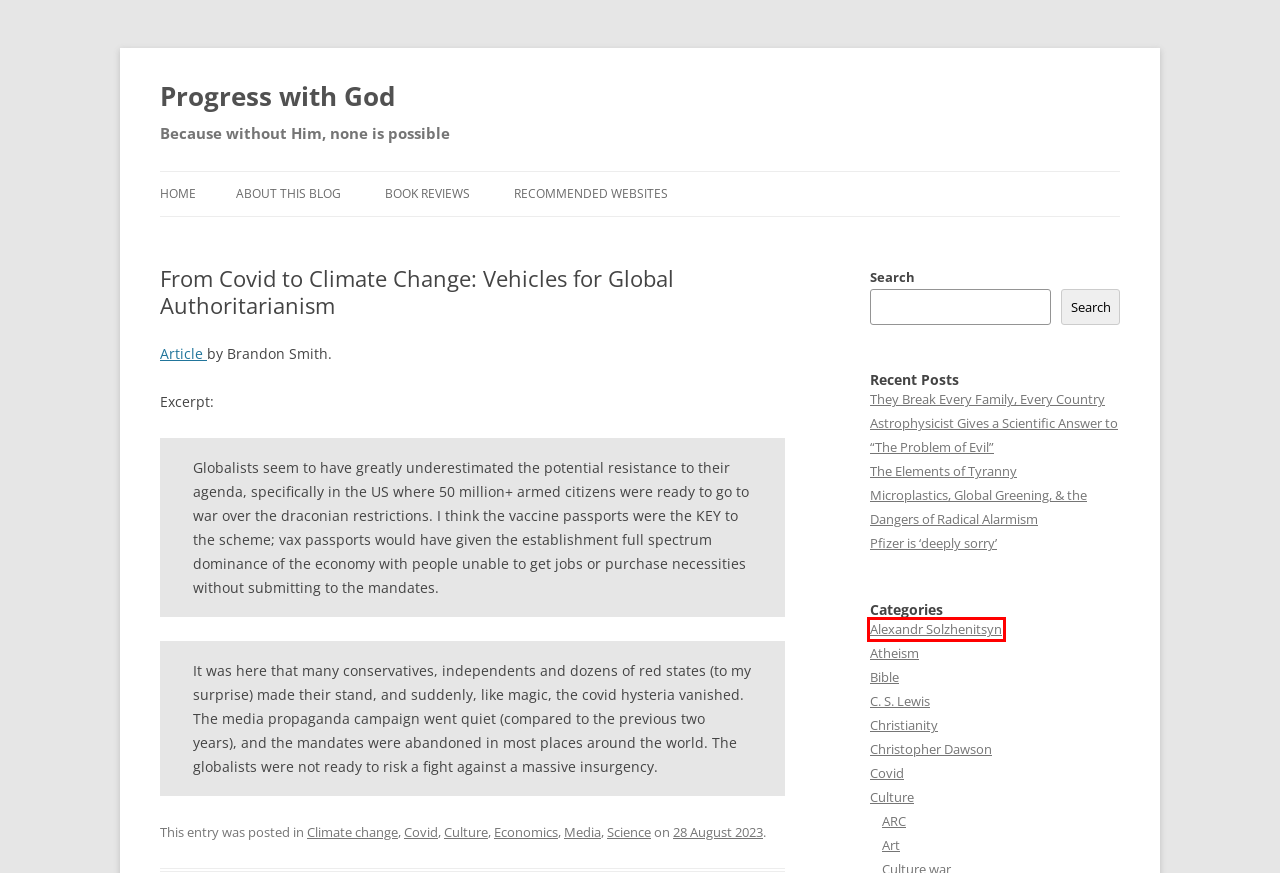Look at the screenshot of a webpage with a red bounding box and select the webpage description that best corresponds to the new page after clicking the element in the red box. Here are the options:
A. ARC | Progress with God
B. The Elements of Tyranny | Progress with God
C. Alexandr Solzhenitsyn | Progress with God
D. C. S. Lewis | Progress with God
E. Christopher Dawson | Progress with God
F. Culture | Progress with God
G. About this Blog | Progress with God
H. Pfizer is ‘deeply sorry’ | Progress with God

C